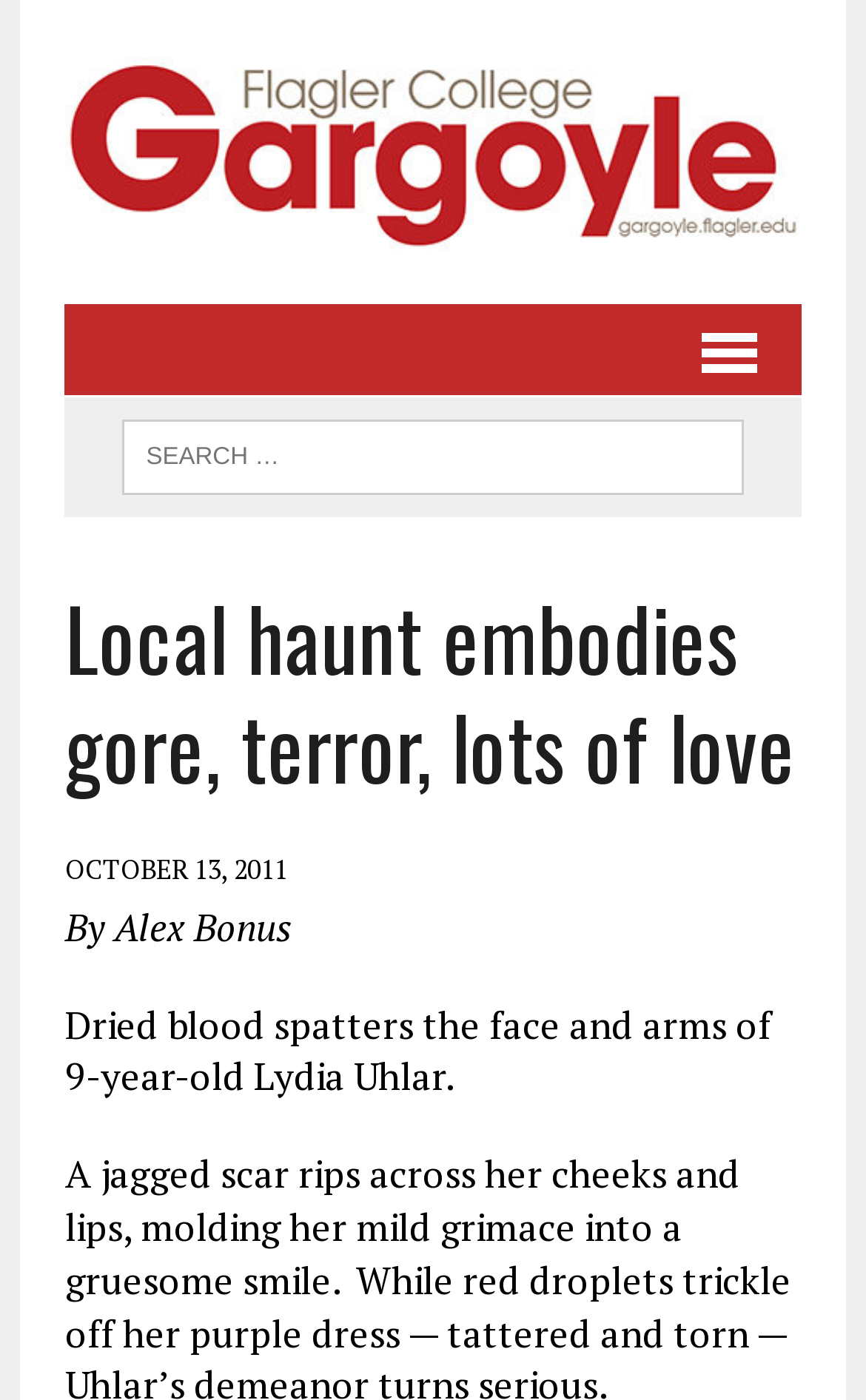Answer the question below in one word or phrase:
What is the condition of Lydia Uhlar's face and arms?

Dried blood spatters